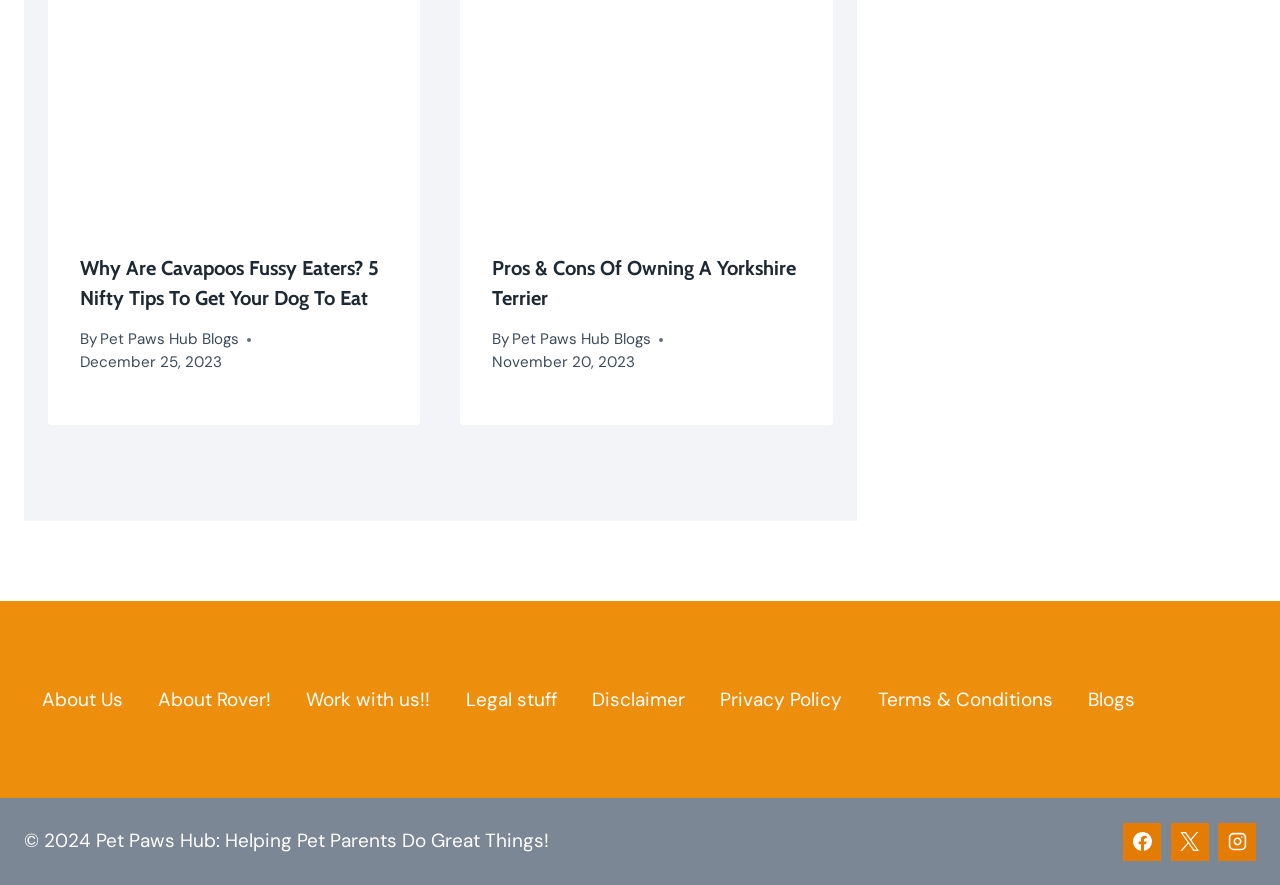Locate the bounding box coordinates of the element to click to perform the following action: 'Read the blog post about Yorkshire Terriers'. The coordinates should be given as four float values between 0 and 1, in the form of [left, top, right, bottom].

[0.385, 0.289, 0.622, 0.35]